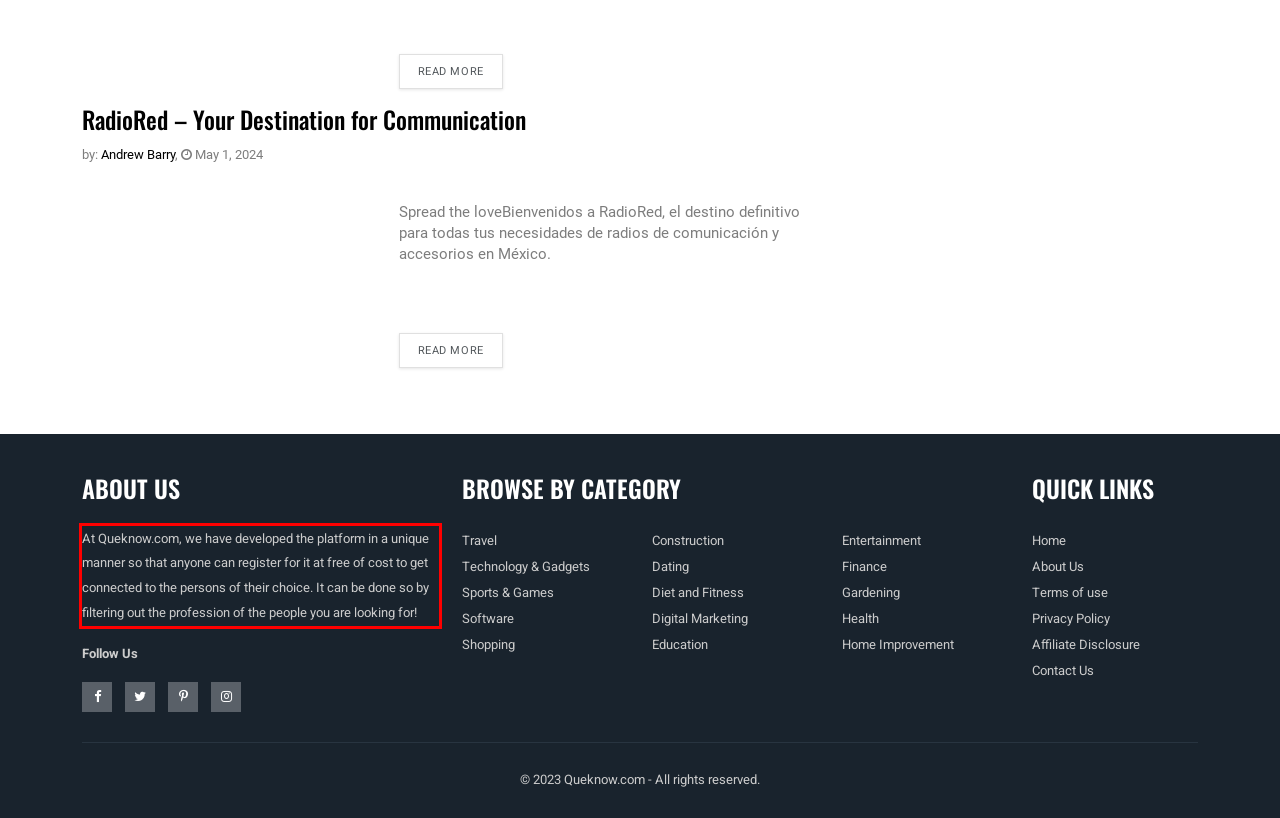You have a screenshot of a webpage with a red bounding box. Identify and extract the text content located inside the red bounding box.

At Queknow.com, we have developed the platform in a unique manner so that anyone can register for it at free of cost to get connected to the persons of their choice. It can be done so by filtering out the profession of the people you are looking for!